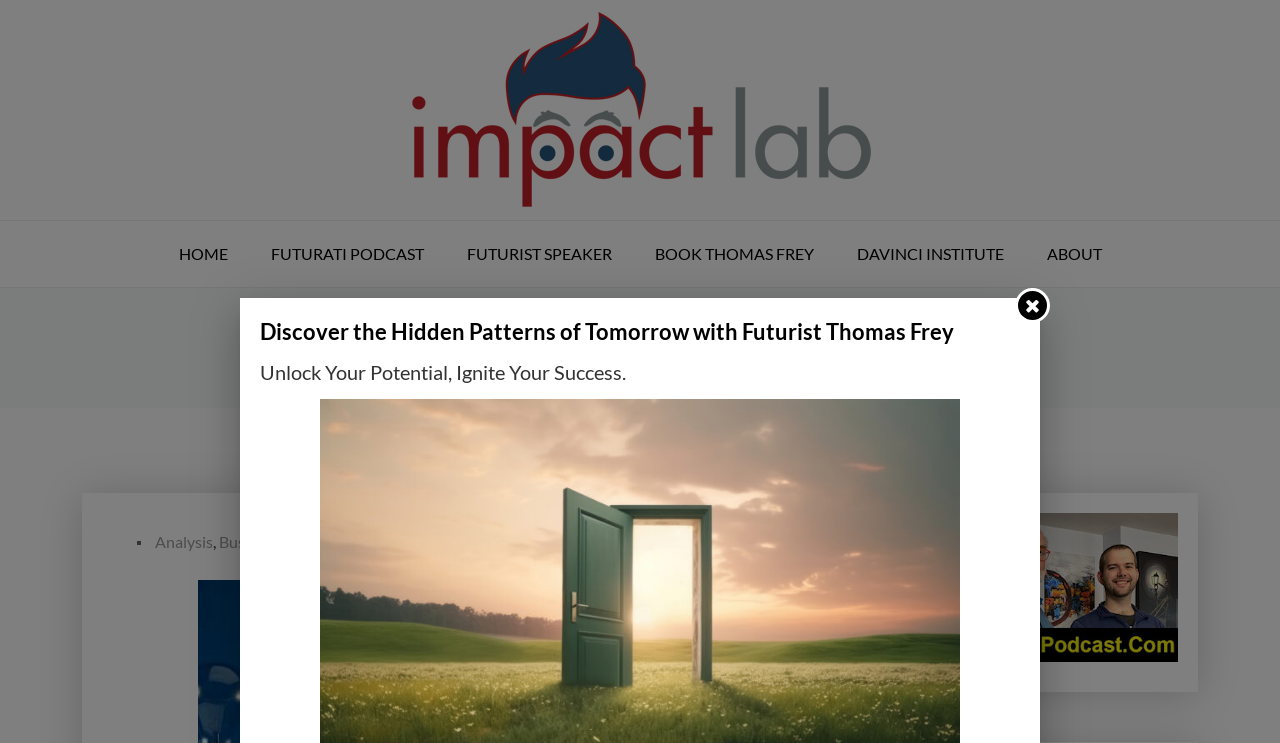Please identify the bounding box coordinates of the area that needs to be clicked to fulfill the following instruction: "check latest trend."

[0.223, 0.712, 0.291, 0.747]